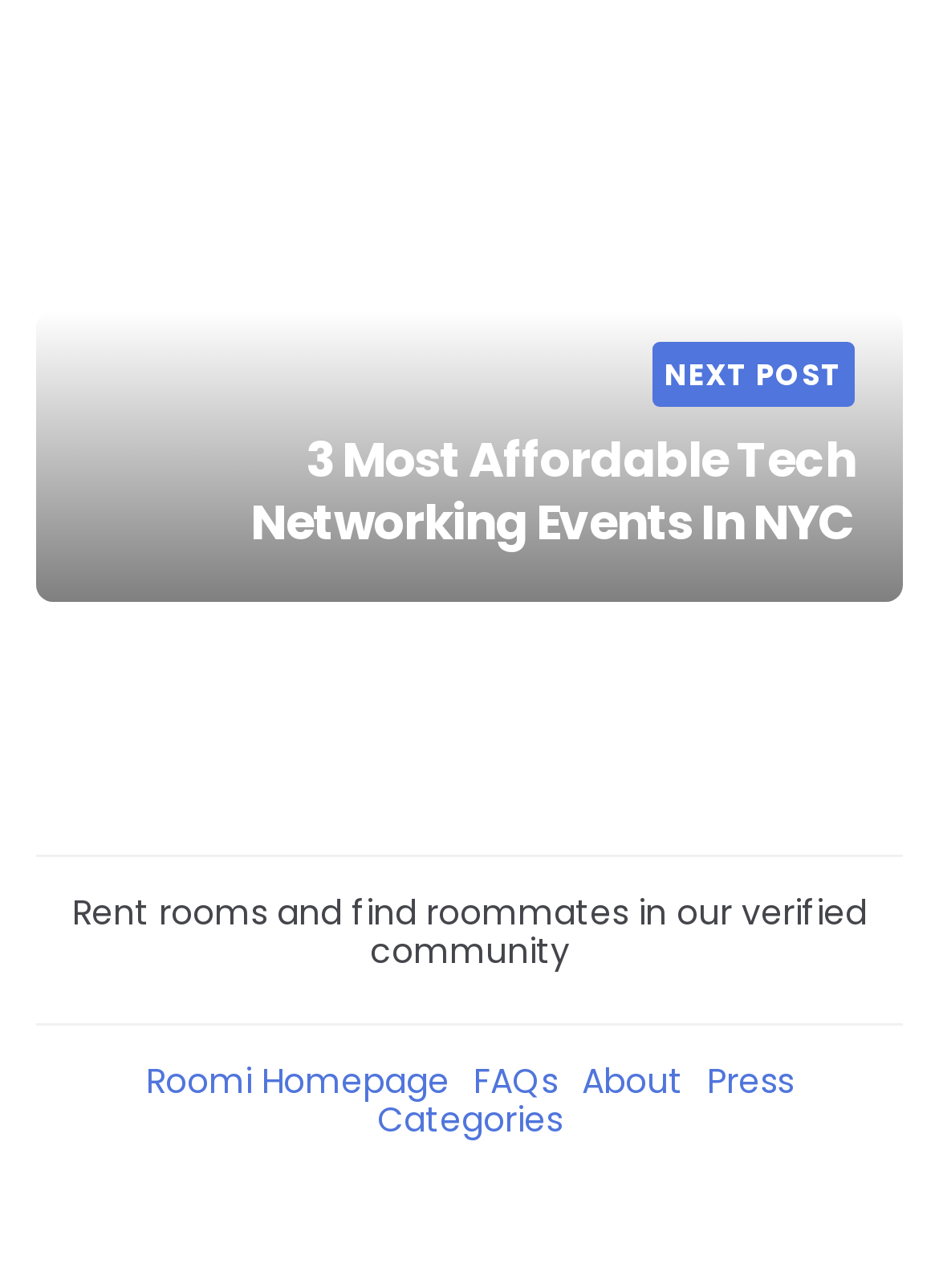How many links are there in the footer section?
Answer with a single word or short phrase according to what you see in the image.

5